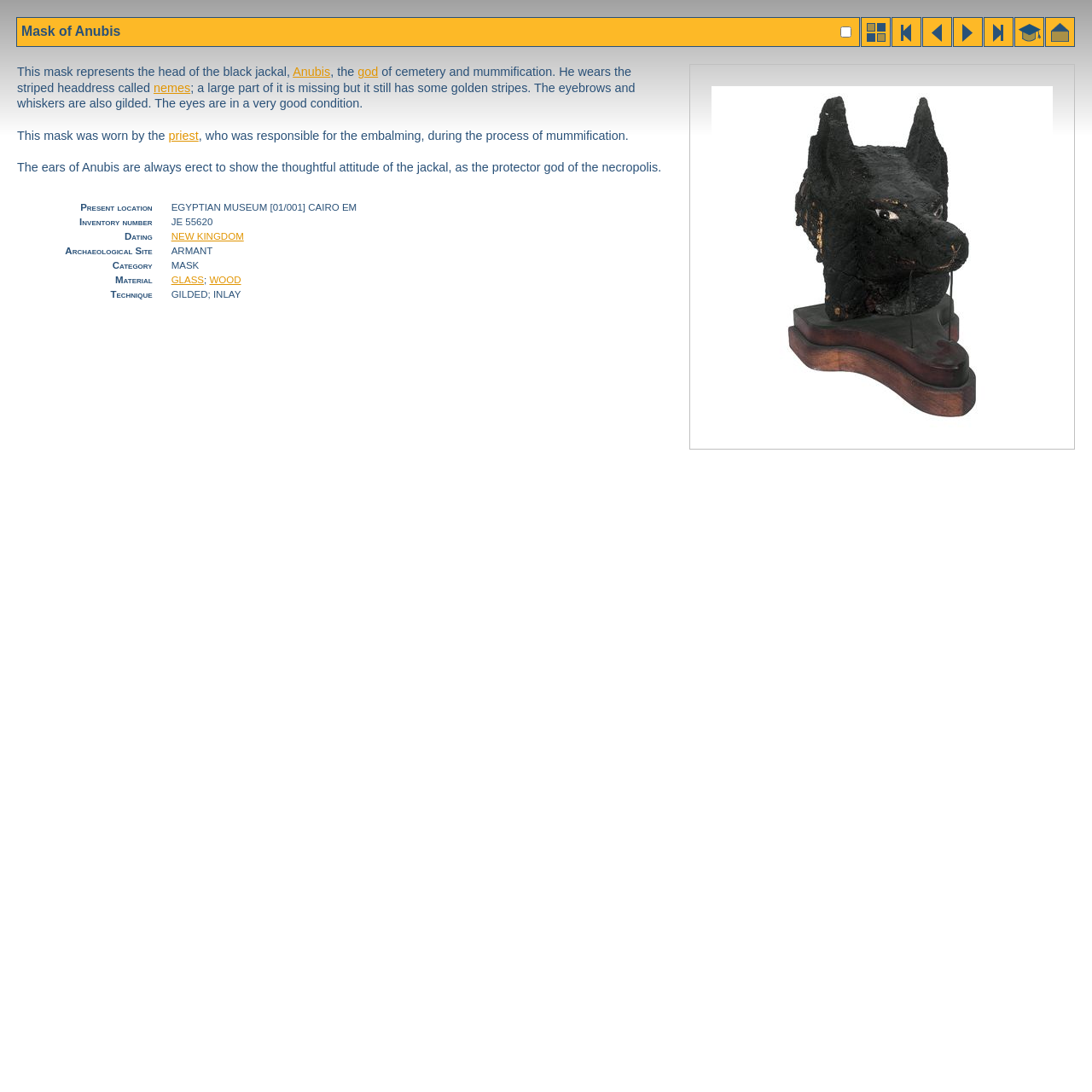Extract the main title from the webpage.

Mask of Anubis